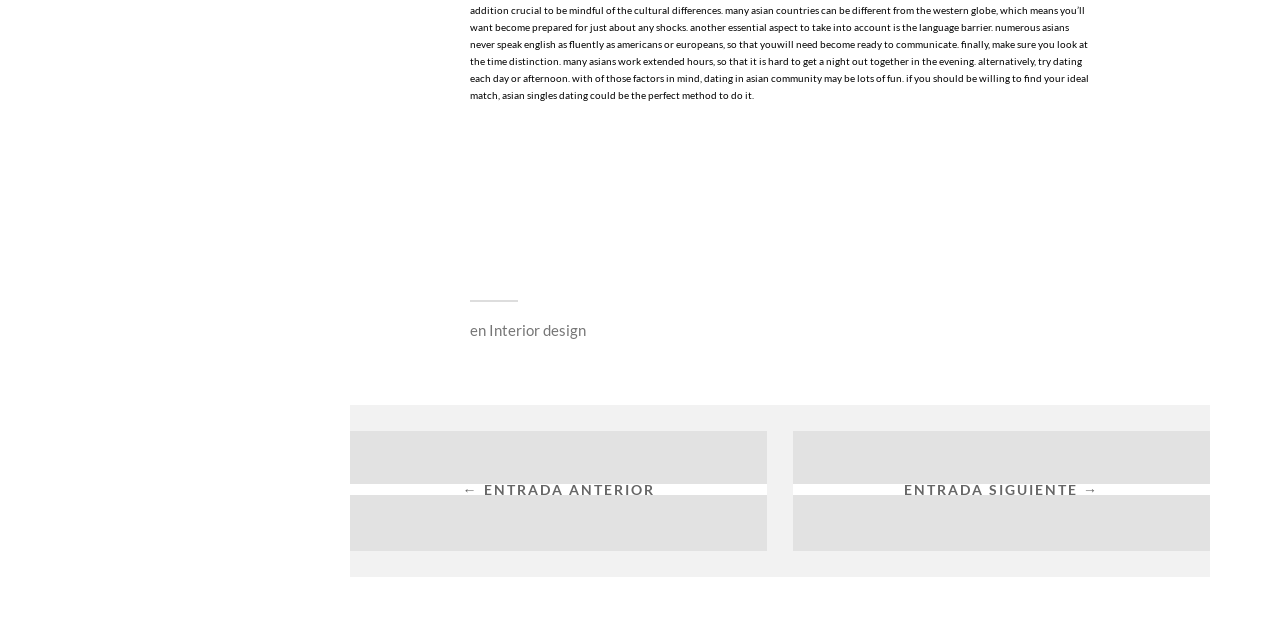Provide a brief response in the form of a single word or phrase:
What is the language of the webpage?

en